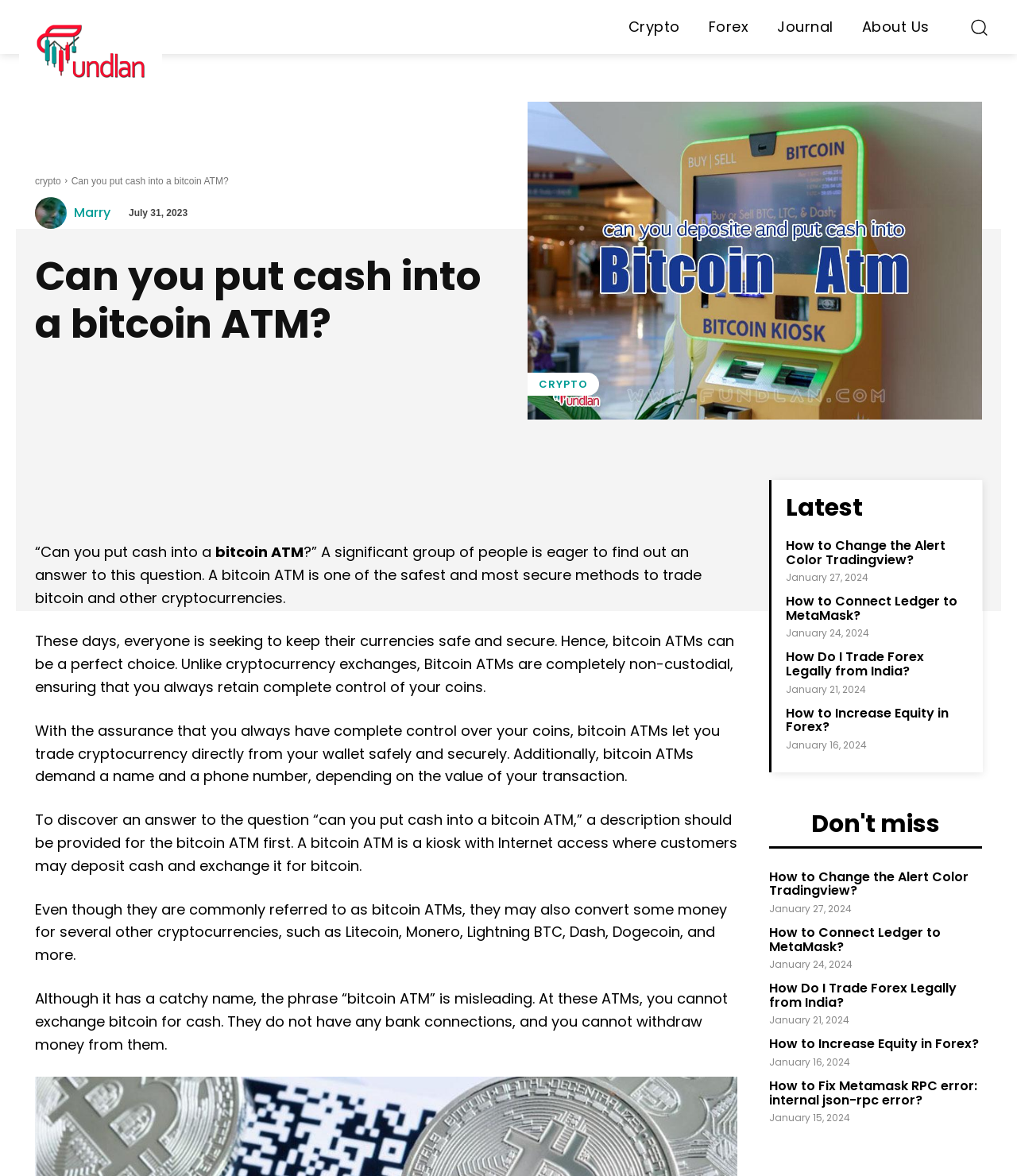Locate the headline of the webpage and generate its content.

Can you put cash into a bitcoin ATM?